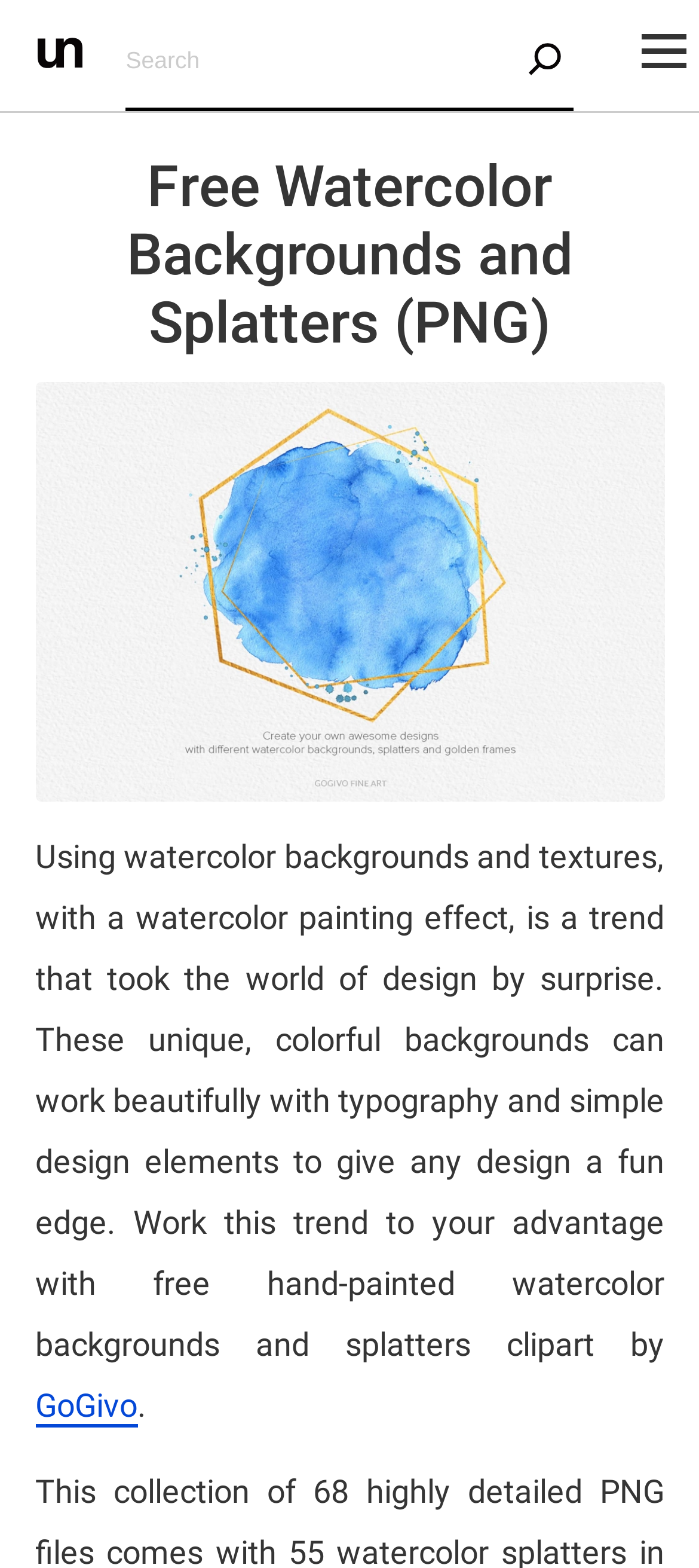Bounding box coordinates should be provided in the format (top-left x, top-left y, bottom-right x, bottom-right y) with all values between 0 and 1. Identify the bounding box for this UI element: alt="unblast"

[0.054, 0.03, 0.118, 0.047]